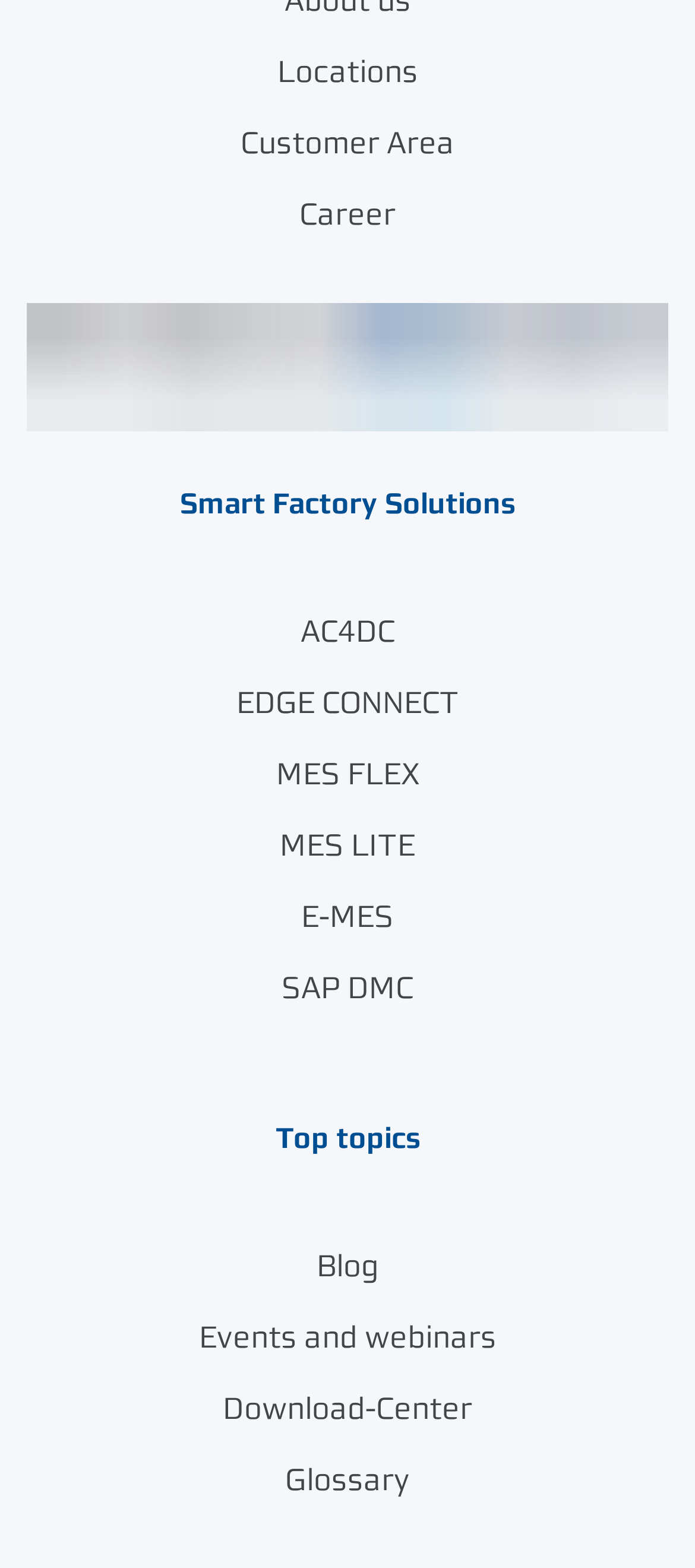Can you find the bounding box coordinates for the element that needs to be clicked to execute this instruction: "download from download center"? The coordinates should be given as four float numbers between 0 and 1, i.e., [left, top, right, bottom].

[0.038, 0.876, 0.962, 0.921]